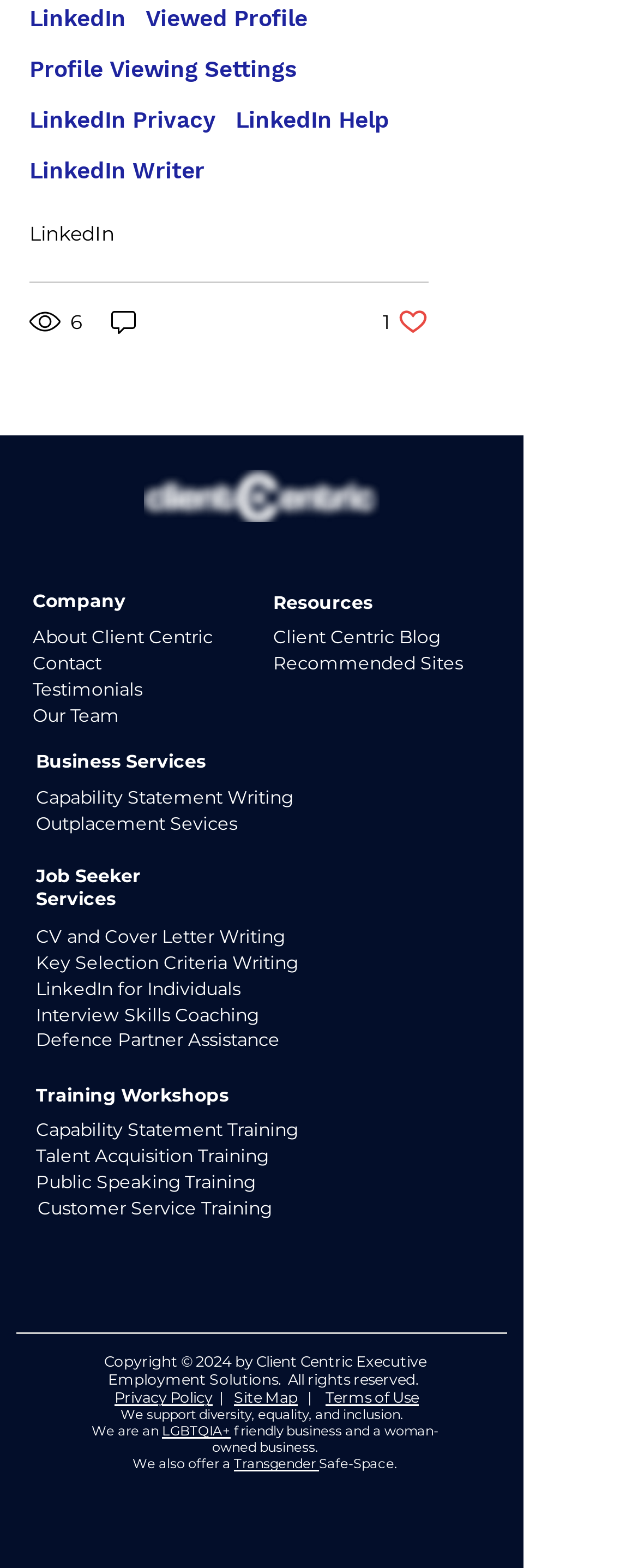What is the purpose of the 'Capability Statement Training'?
Carefully analyze the image and provide a thorough answer to the question.

The 'Capability Statement Training' is a type of training workshop offered by the company, as listed under the 'Training Workshops' heading, which suggests that its purpose is to provide training to individuals or organizations on capability statements.